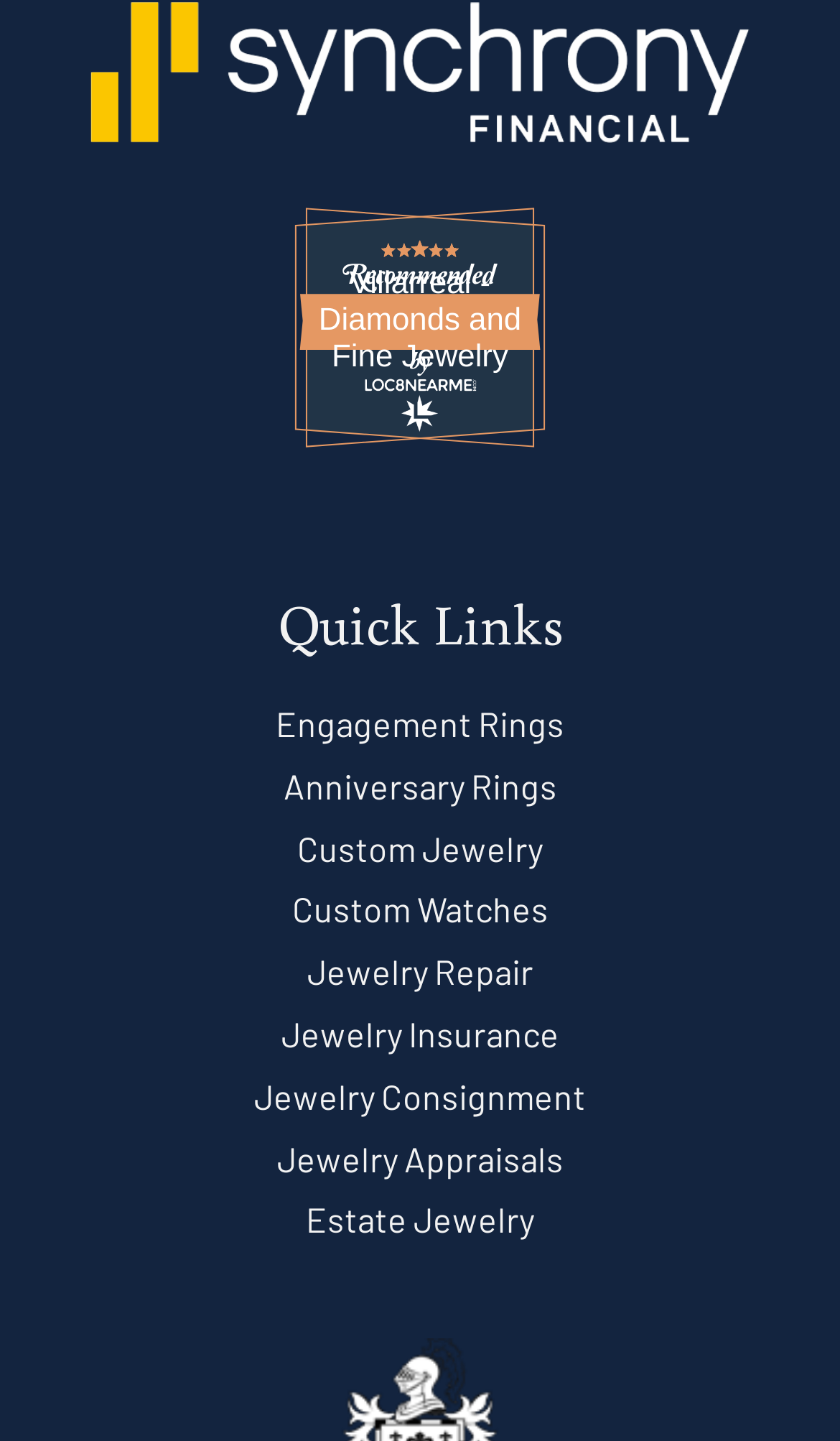Please provide the bounding box coordinates for the element that needs to be clicked to perform the instruction: "Click on the Get Form button". The coordinates must consist of four float numbers between 0 and 1, formatted as [left, top, right, bottom].

None